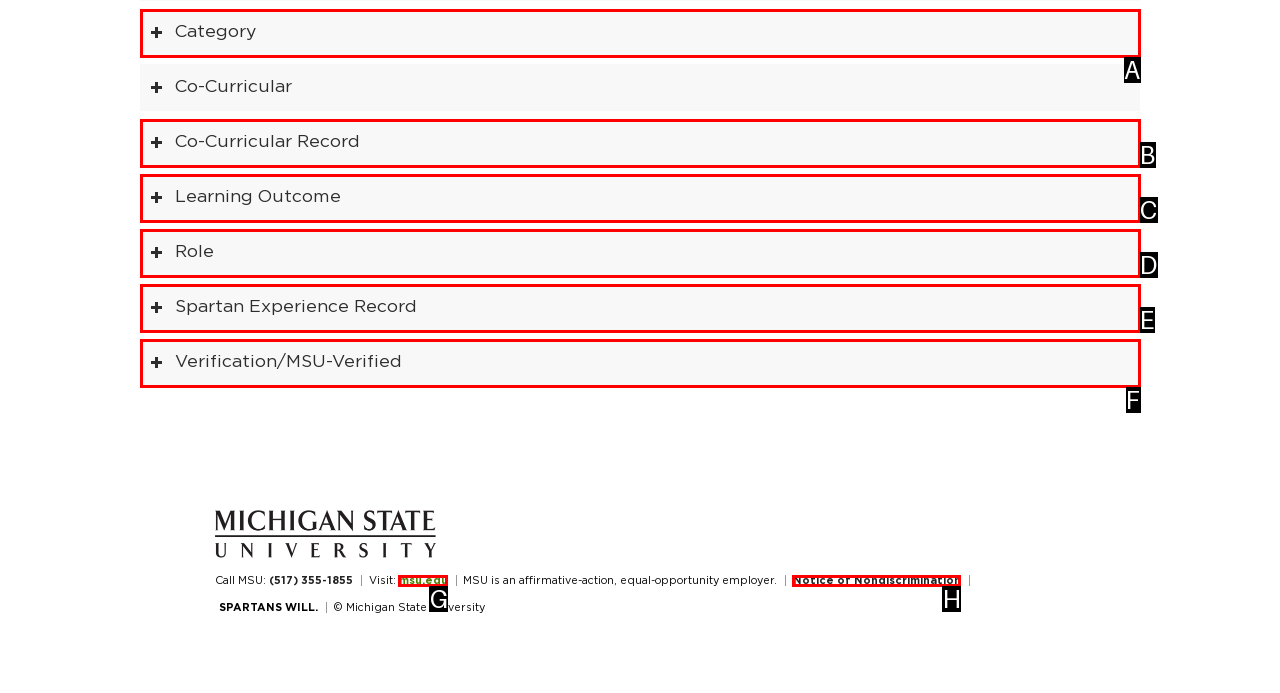Based on the provided element description: Learning Outcome, identify the best matching HTML element. Respond with the corresponding letter from the options shown.

C